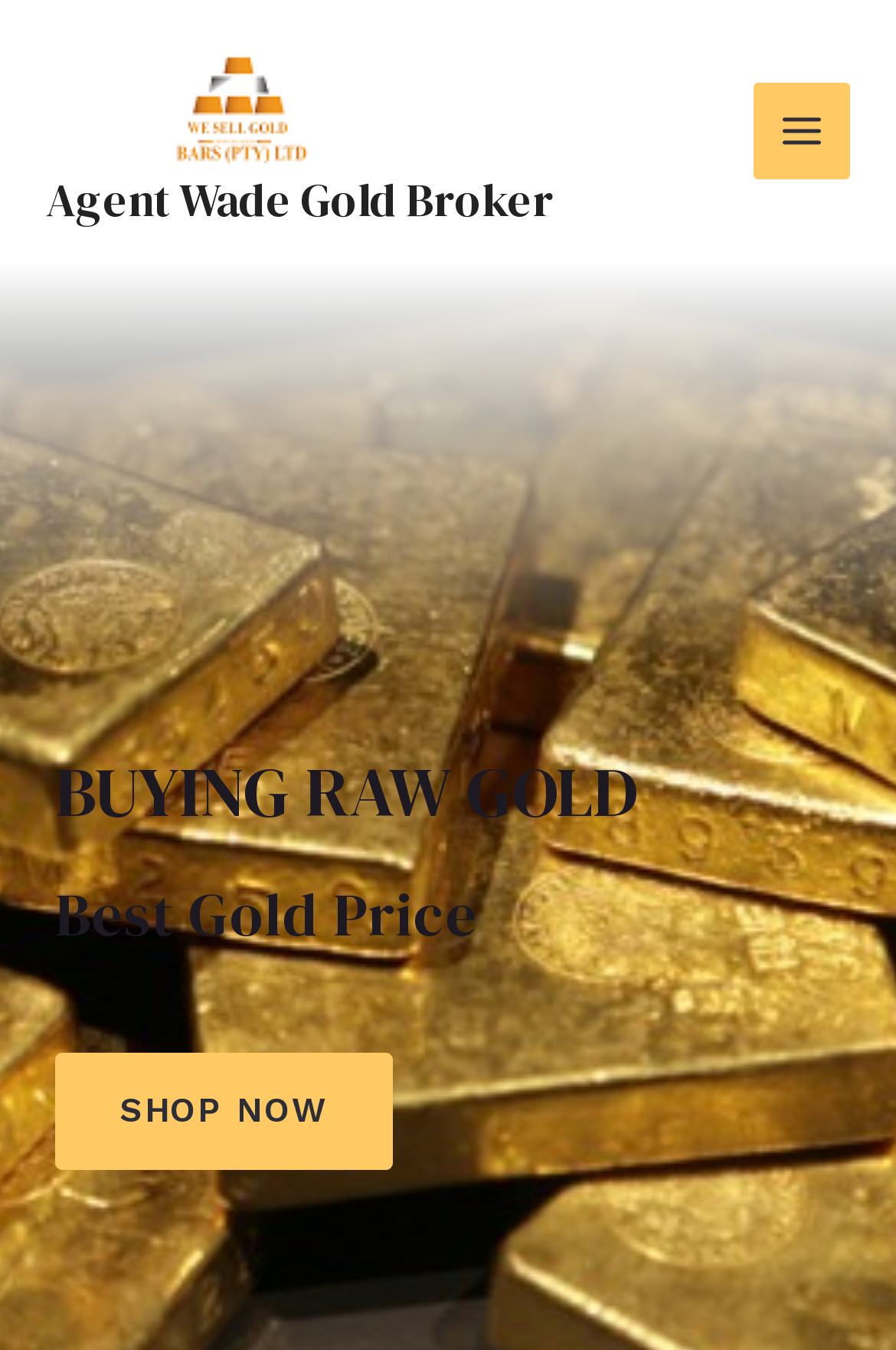Give a one-word or short phrase answer to this question: 
Is the main menu expanded by default?

No